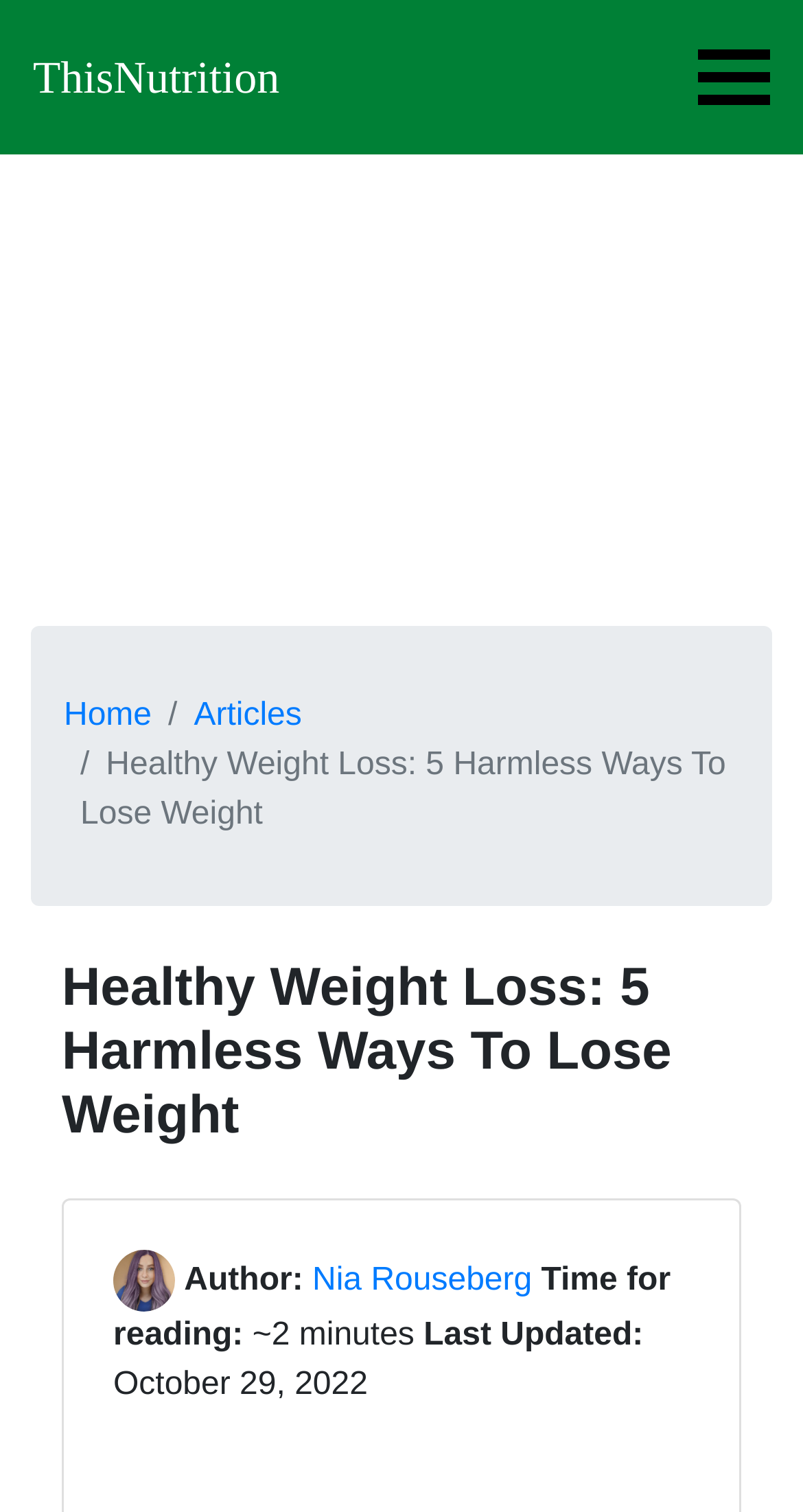When was this article last updated?
Using the information presented in the image, please offer a detailed response to the question.

I found the last updated date by looking at the section that says 'Last Updated:' and then finding the corresponding text that says 'October 29, 2022'.